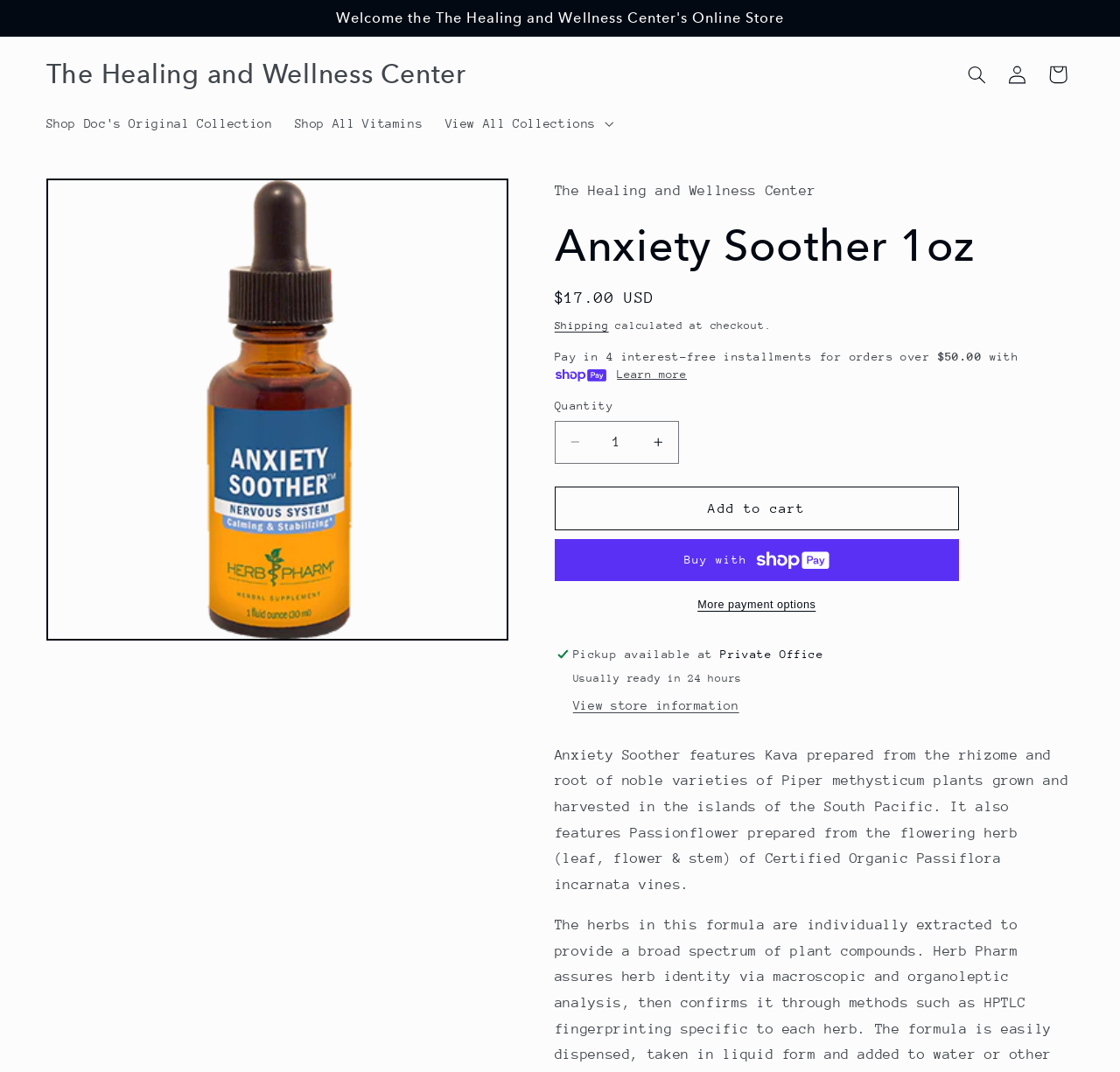Given the webpage screenshot, identify the bounding box of the UI element that matches this description: "Learn more".

[0.551, 0.342, 0.613, 0.358]